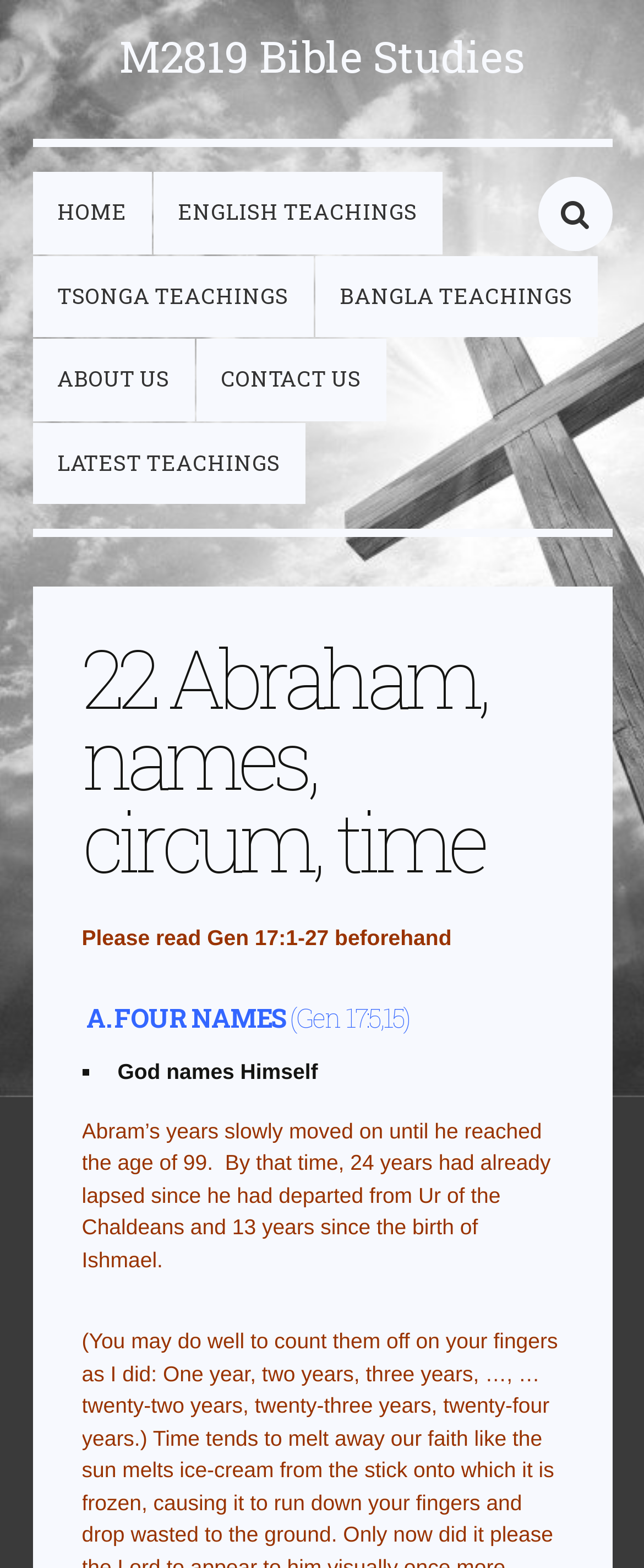Please identify the primary heading of the webpage and give its text content.

22 Abraham, names, circum, time